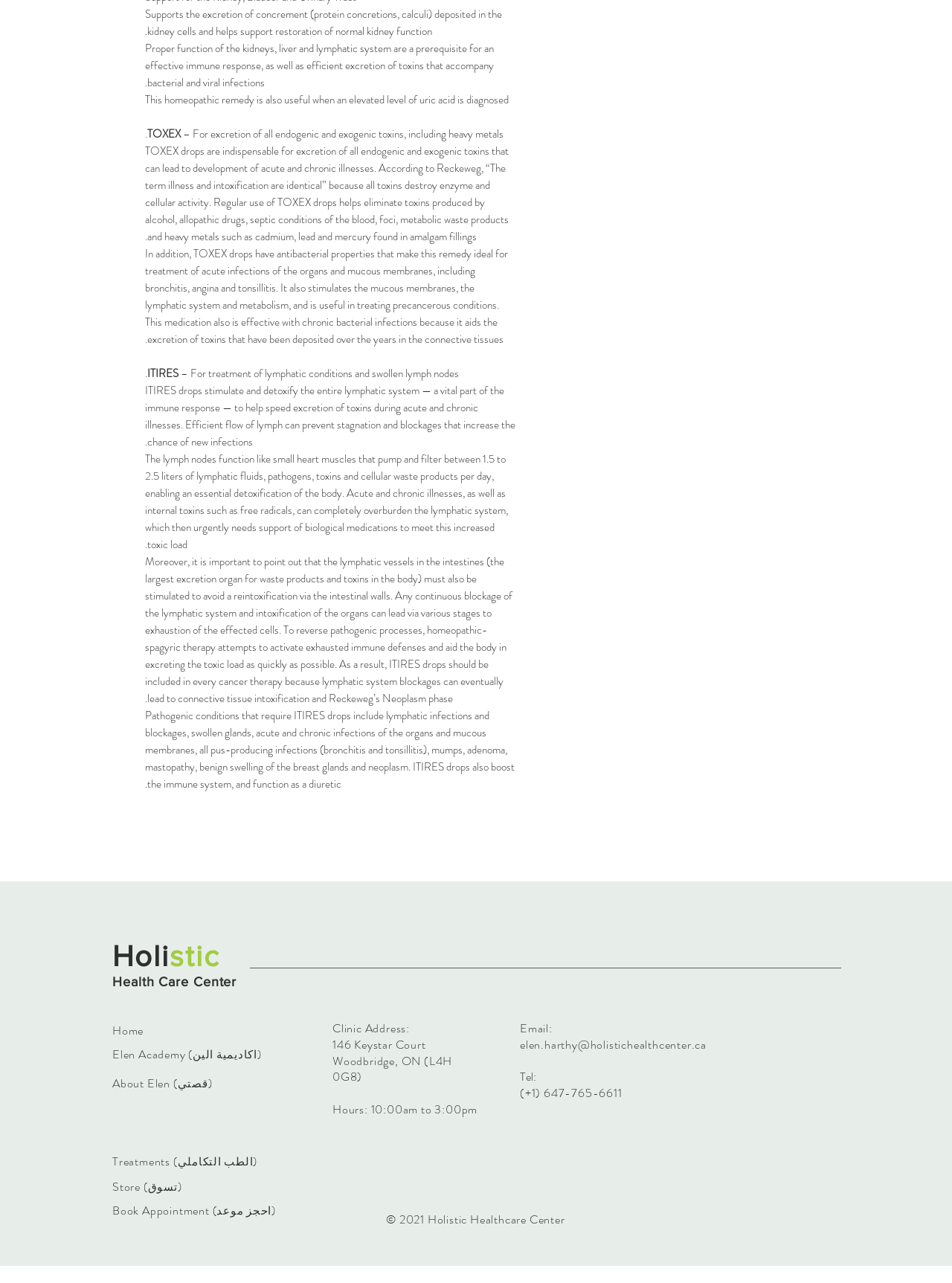Using the elements shown in the image, answer the question comprehensively: What are the hours of operation of the clinic?

The hours of operation of the clinic are mentioned at the bottom of the webpage, which are from 10:00am to 3:00pm.